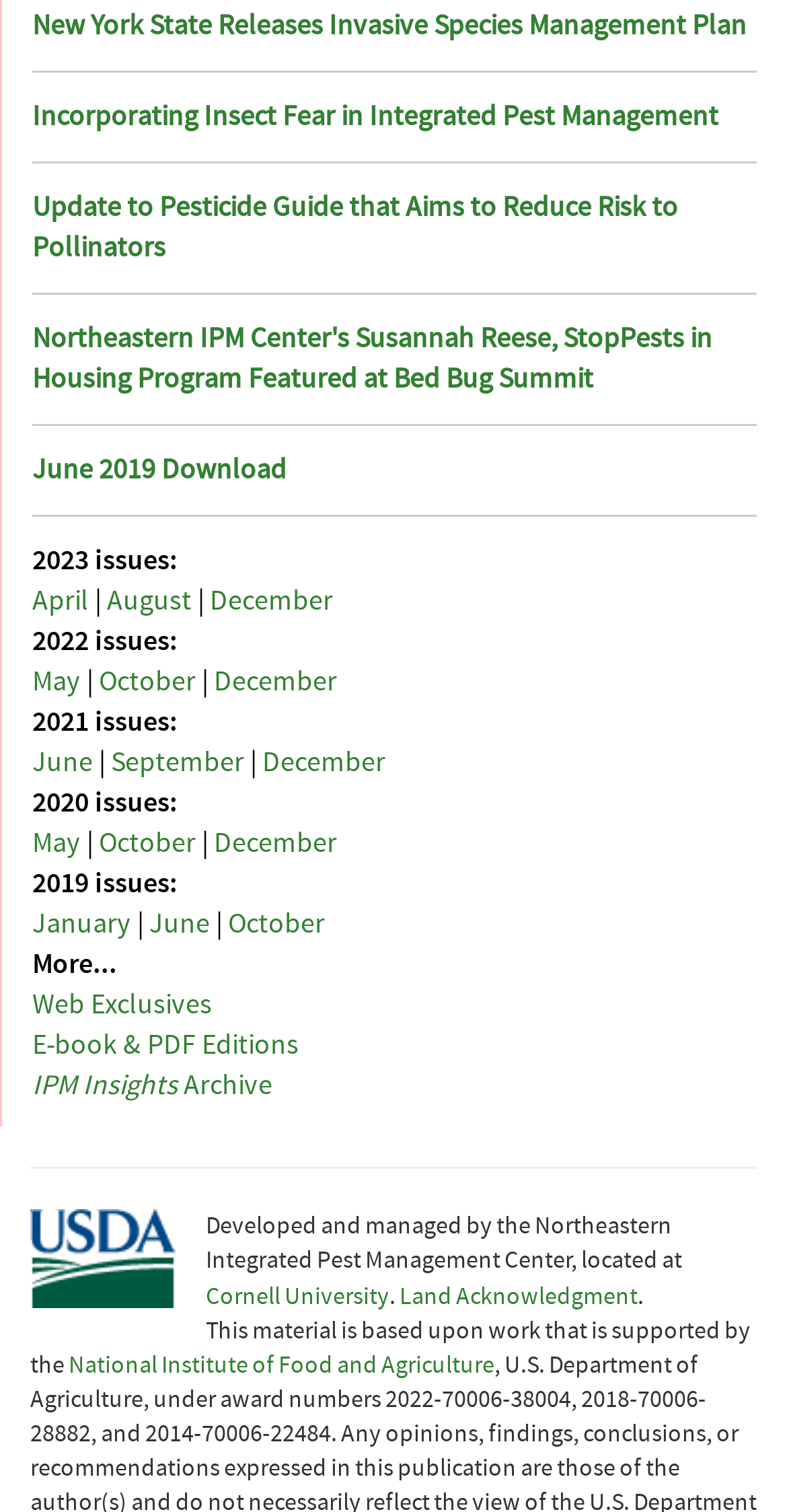Identify the bounding box coordinates for the region of the element that should be clicked to carry out the instruction: "Click on Send Inquiry". The bounding box coordinates should be four float numbers between 0 and 1, i.e., [left, top, right, bottom].

None